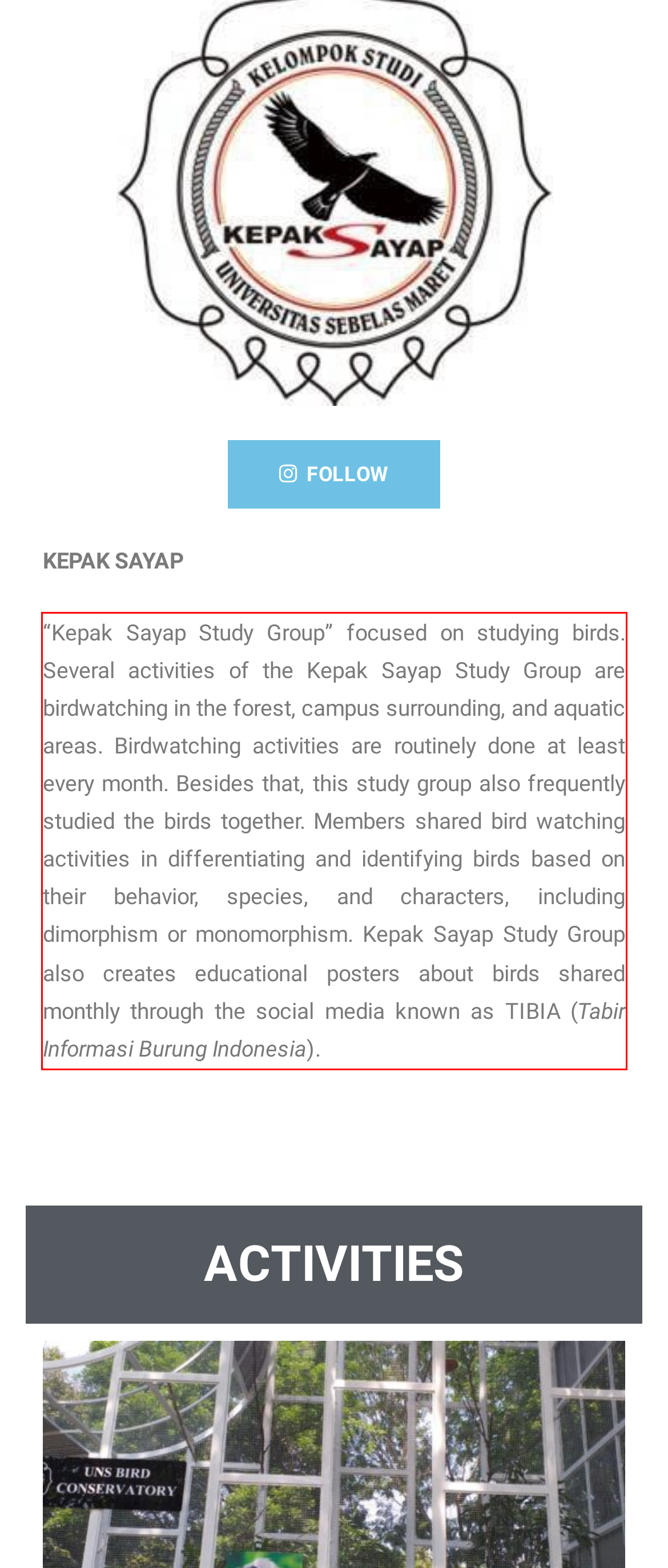View the screenshot of the webpage and identify the UI element surrounded by a red bounding box. Extract the text contained within this red bounding box.

“Kepak Sayap Study Group” focused on studying birds. Several activities of the Kepak Sayap Study Group are birdwatching in the forest, campus surrounding, and aquatic areas. Birdwatching activities are routinely done at least every month. Besides that, this study group also frequently studied the birds together. Members shared bird watching activities in differentiating and identifying birds based on their behavior, species, and characters, including dimorphism or monomorphism. Kepak Sayap Study Group also creates educational posters about birds shared monthly through the social media known as TIBIA (Tabir Informasi Burung Indonesia).